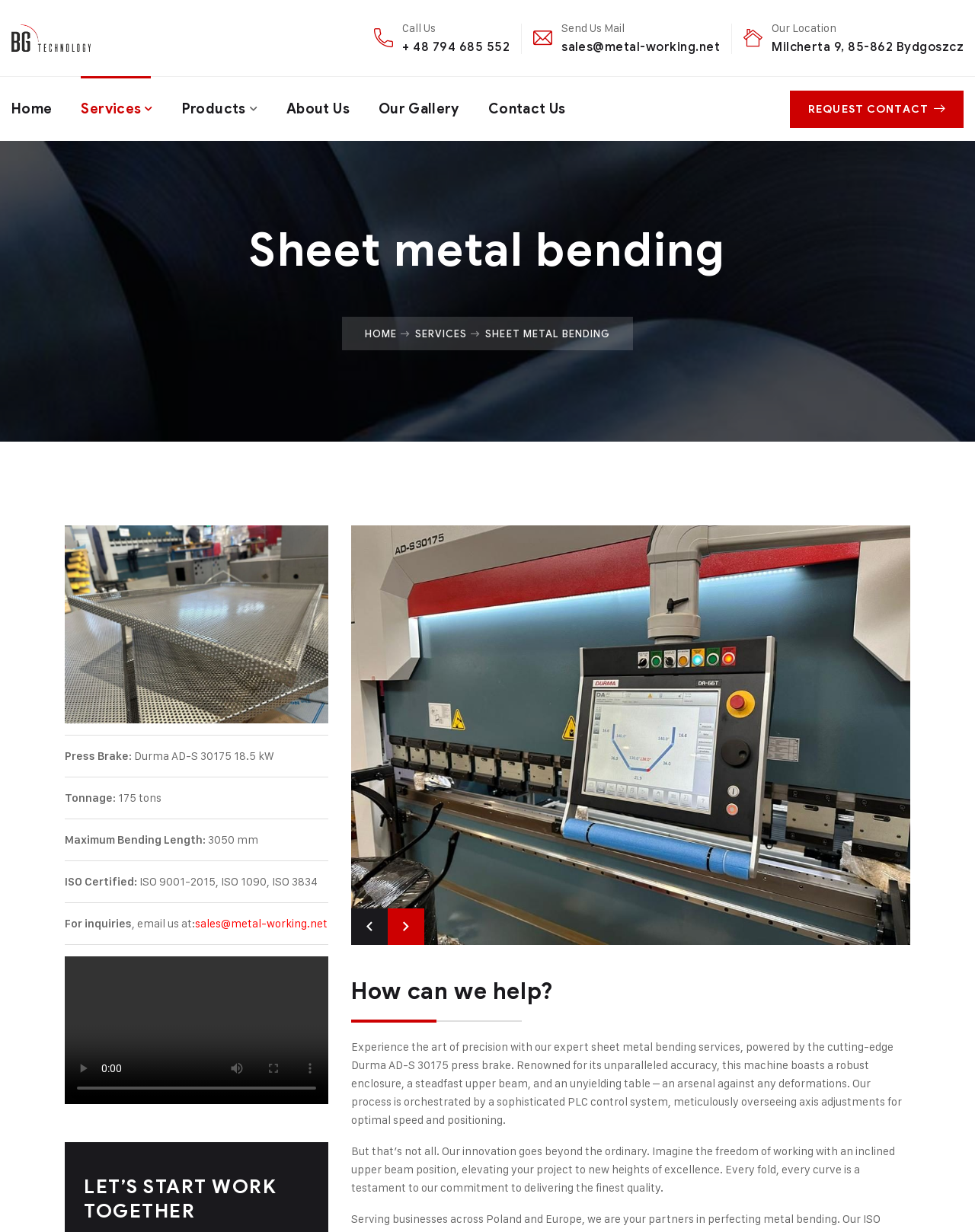What is the company's email address for inquiries? Based on the screenshot, please respond with a single word or phrase.

sales@metal-working.net